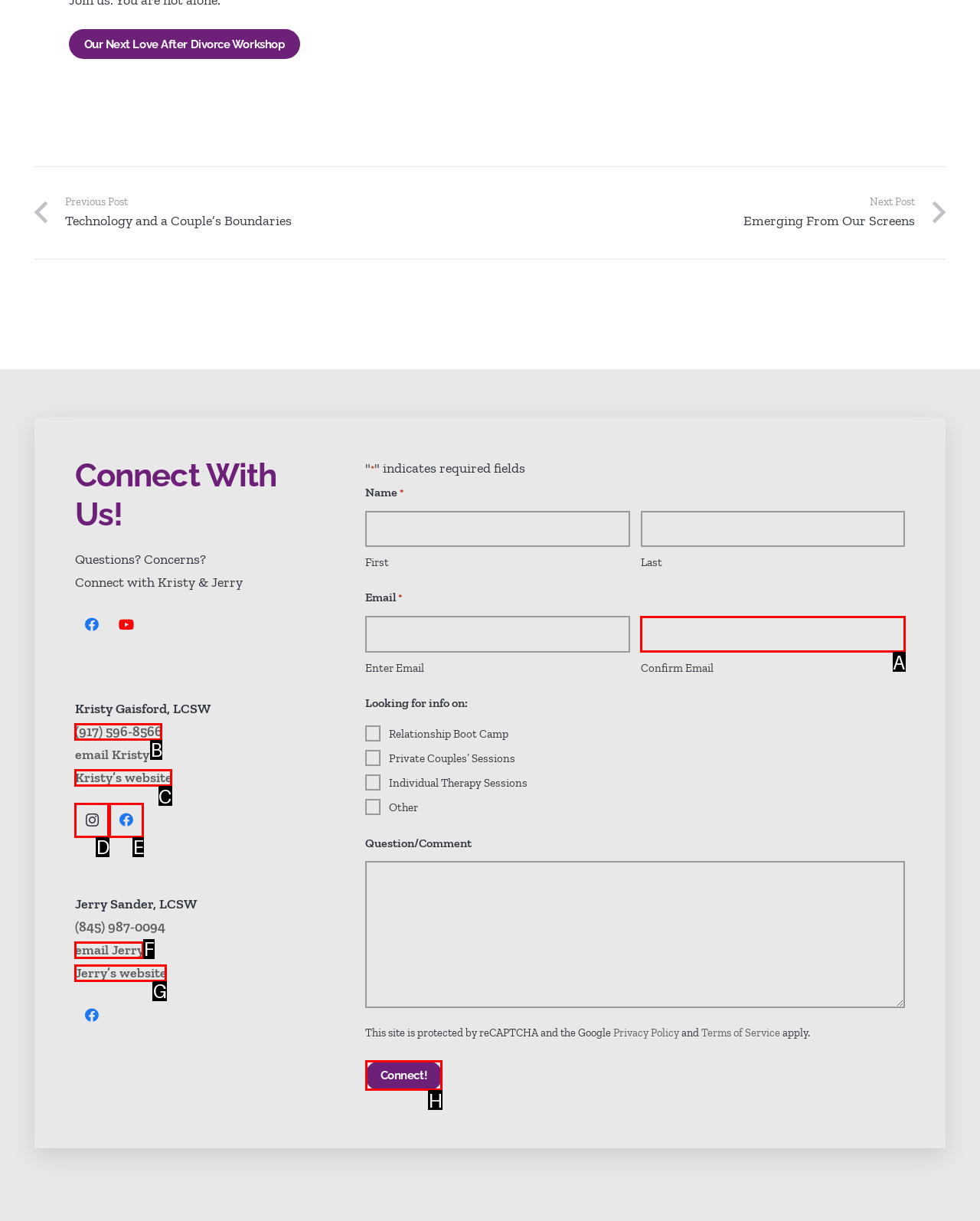Determine which HTML element I should select to execute the task: Visit Kristy's website
Reply with the corresponding option's letter from the given choices directly.

C